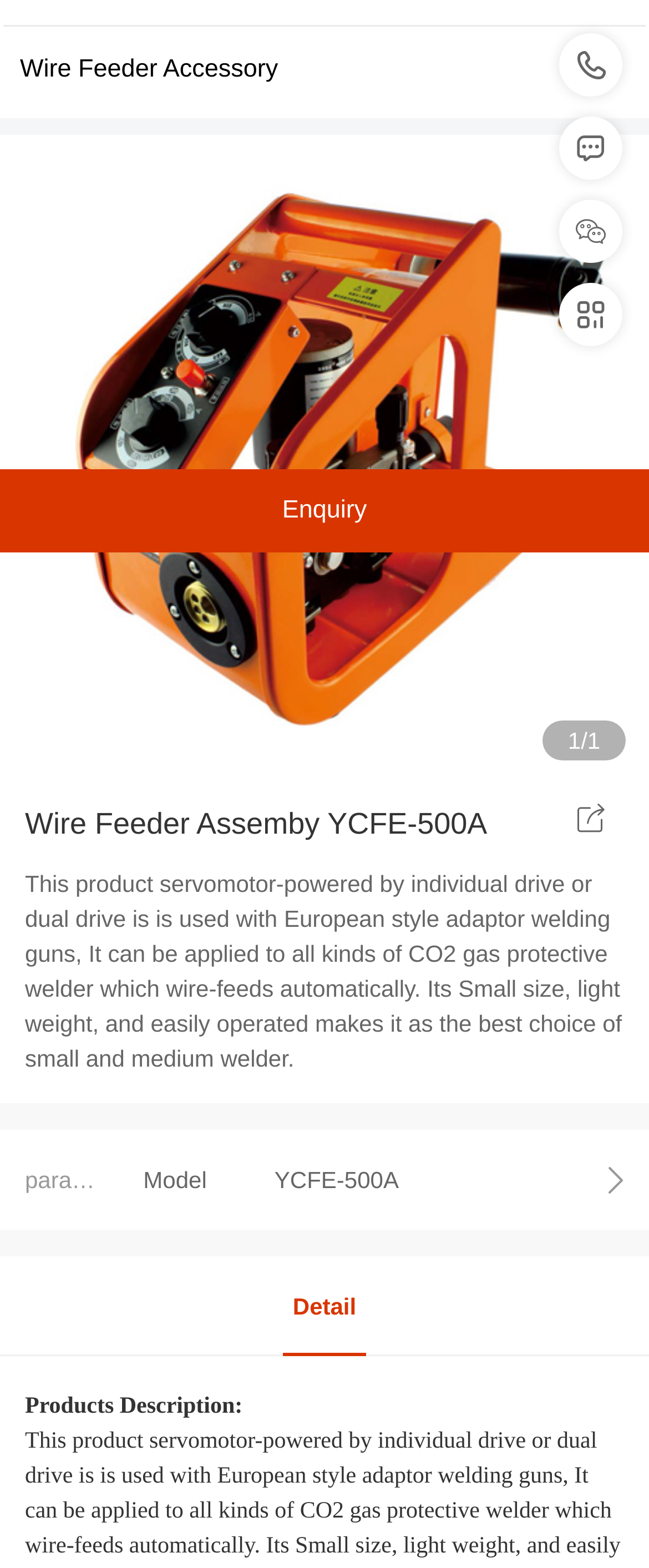For the following element description, predict the bounding box coordinates in the format (top-left x, top-left y, bottom-right x, bottom-right y). All values should be floating point numbers between 0 and 1. Description: 򡂅 Email：hao@gzsxdj.com

[0.862, 0.074, 0.959, 0.115]